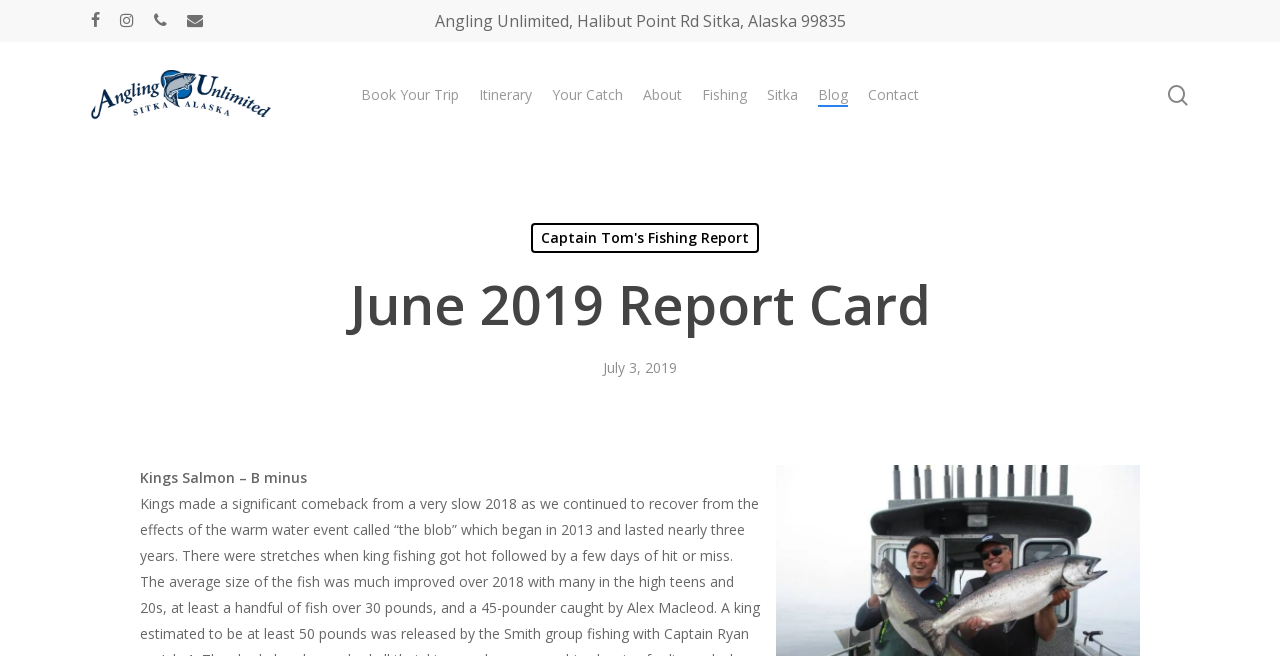Determine the bounding box coordinates for the area that should be clicked to carry out the following instruction: "Read Captain Tom's Fishing Report".

[0.414, 0.34, 0.593, 0.386]